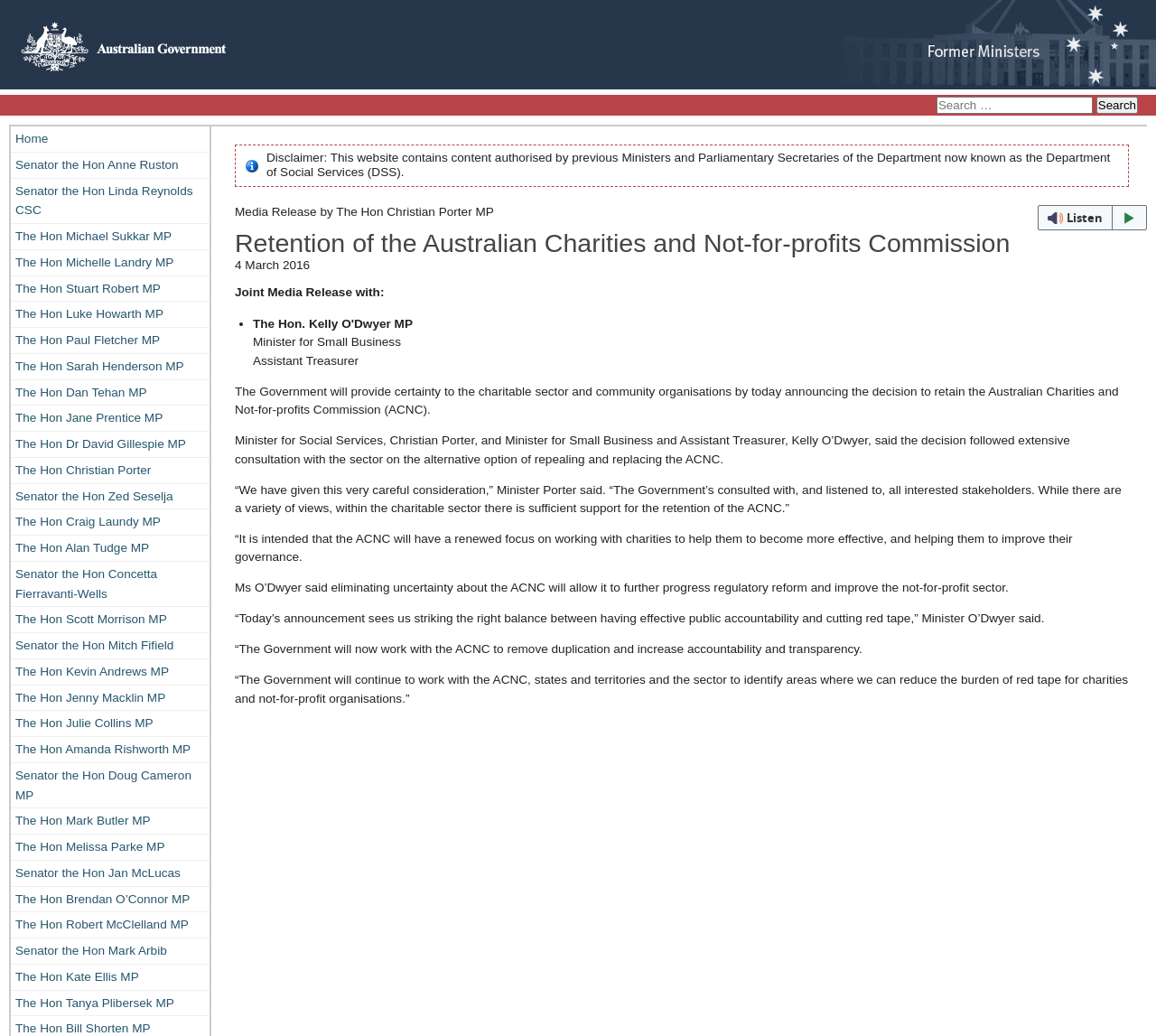Please determine the bounding box coordinates of the clickable area required to carry out the following instruction: "Search for something". The coordinates must be four float numbers between 0 and 1, represented as [left, top, right, bottom].

[0.016, 0.093, 0.984, 0.11]